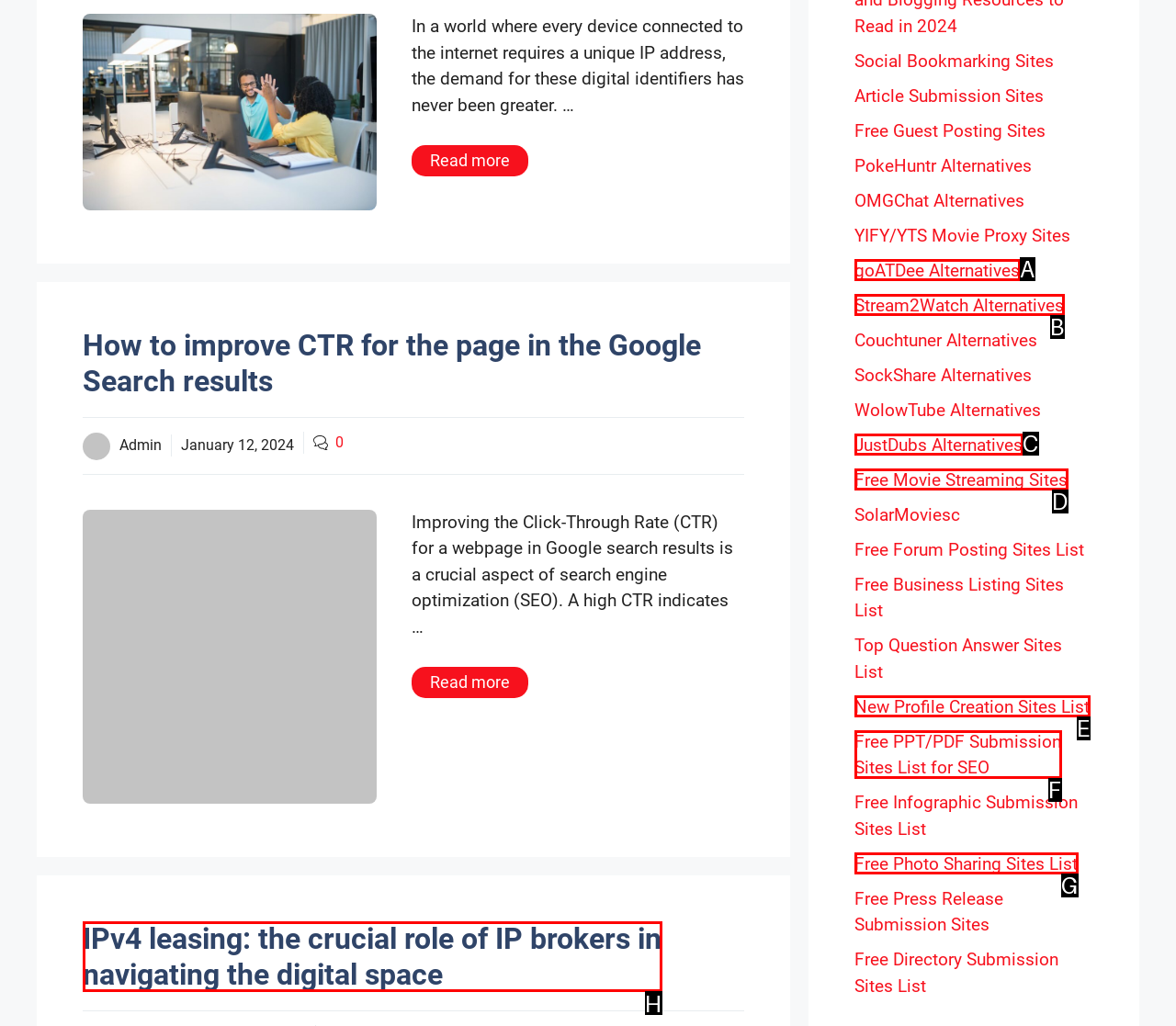Based on the description: alt="Revolution Beauty logo" title="revolution-beauty-logo"
Select the letter of the corresponding UI element from the choices provided.

None